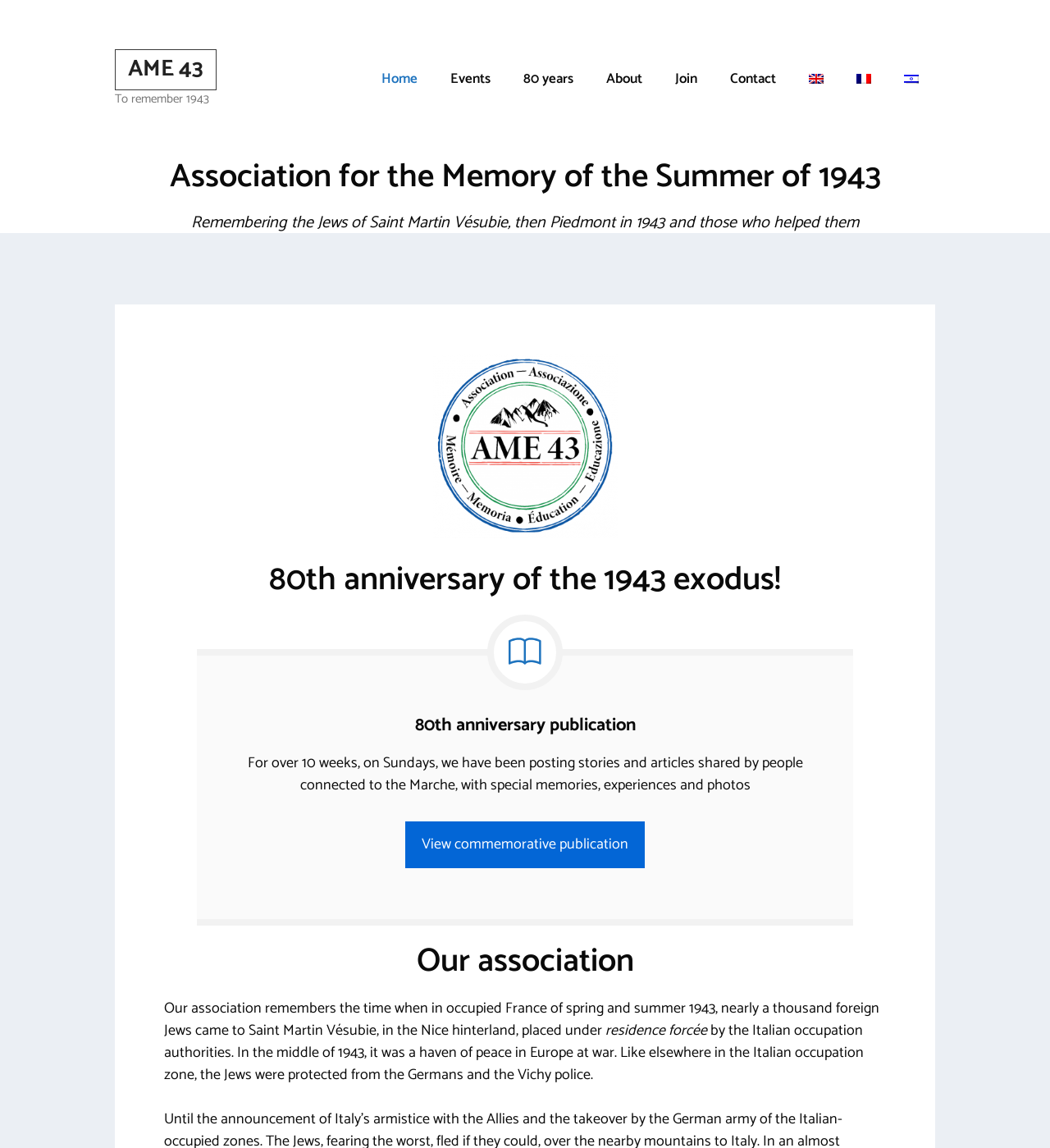Please provide the bounding box coordinates for the element that needs to be clicked to perform the instruction: "Click the 'About' link". The coordinates must consist of four float numbers between 0 and 1, formatted as [left, top, right, bottom].

[0.562, 0.051, 0.627, 0.087]